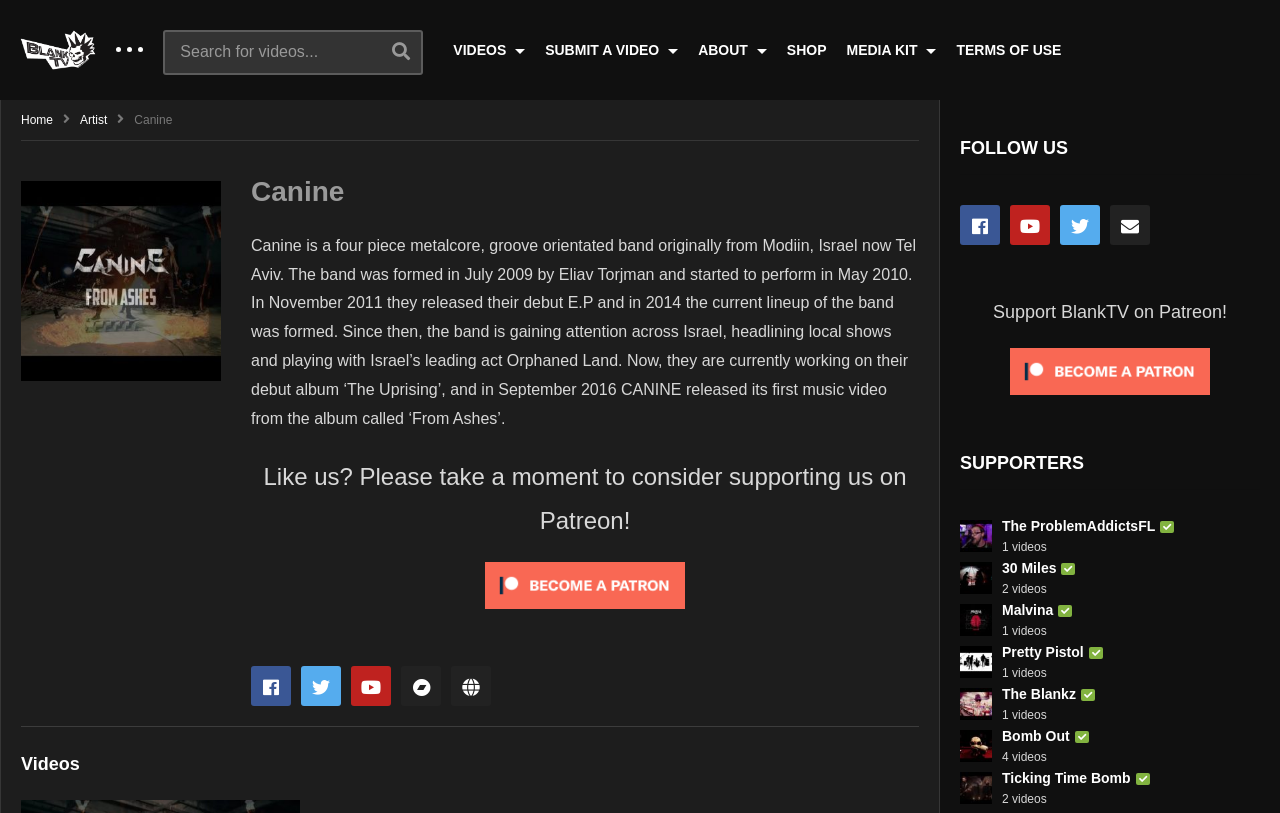Locate the bounding box coordinates of the item that should be clicked to fulfill the instruction: "Check out The ProblemAddictsFL's video".

[0.75, 0.639, 0.775, 0.679]